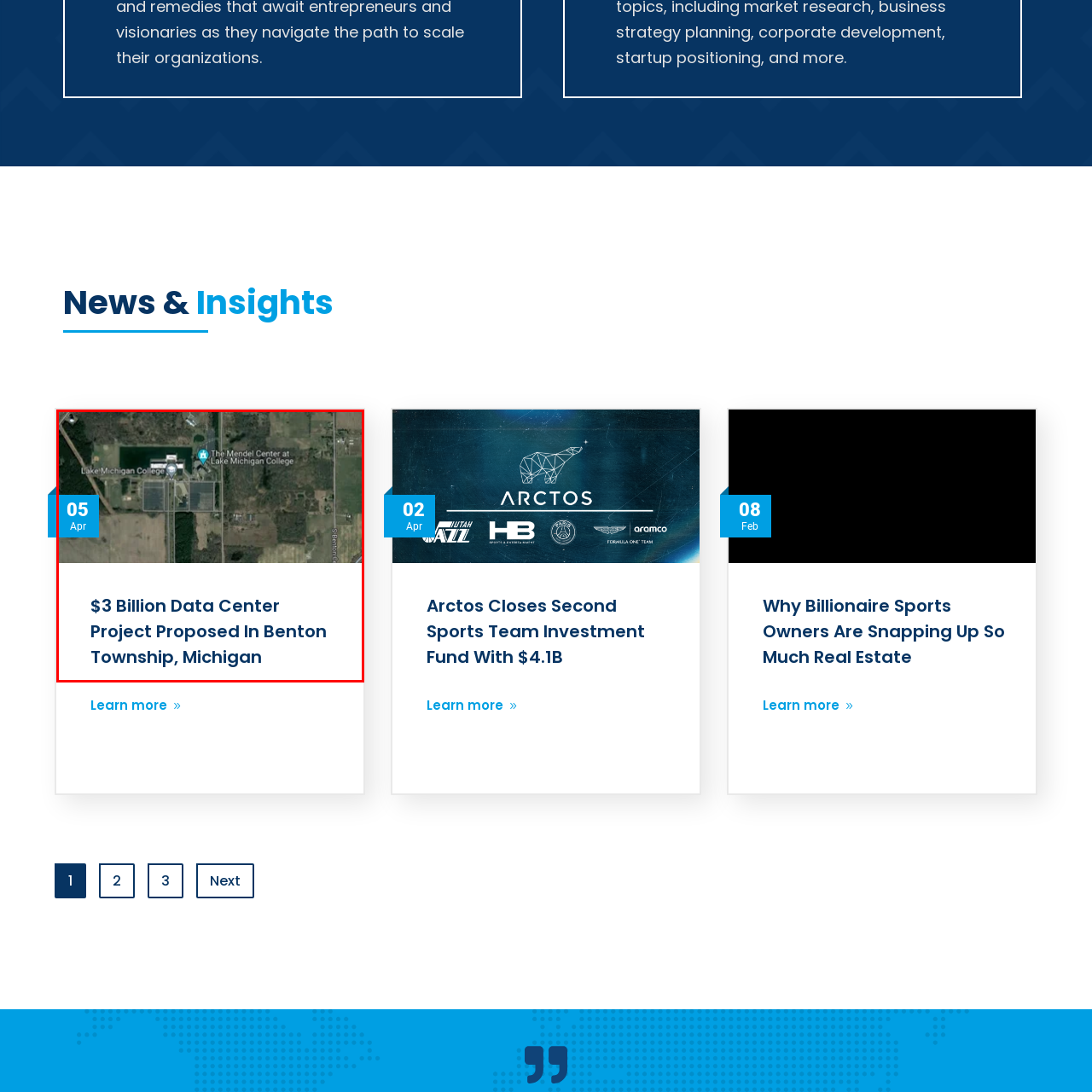Elaborate on the scene depicted inside the red bounding box.

A satellite view highlighting the proposed $3 billion data center project in Benton Township, Michigan. The image prominently features the location of the Mendel Center at Lake Michigan College, indicating the project's significant presence in the area. Dated April 5, this graphic representation underscores the project’s potential impact on the local economy and infrastructure development, as the innovative data center aims to enhance technological capabilities in the region.